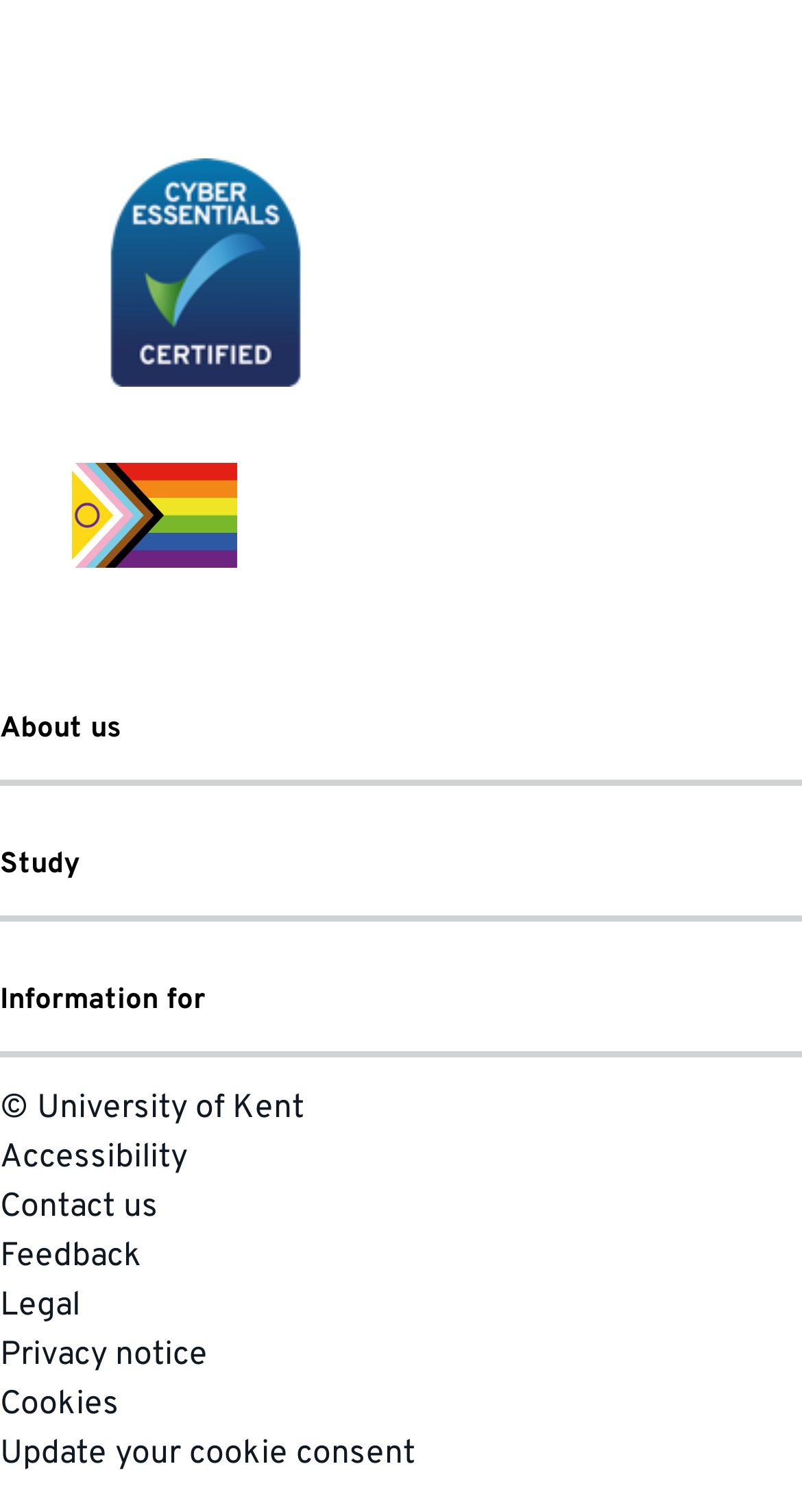Identify the bounding box coordinates of the region that should be clicked to execute the following instruction: "Click on the link to Kent and Medway Medical School".

[0.0, 0.075, 0.649, 0.102]